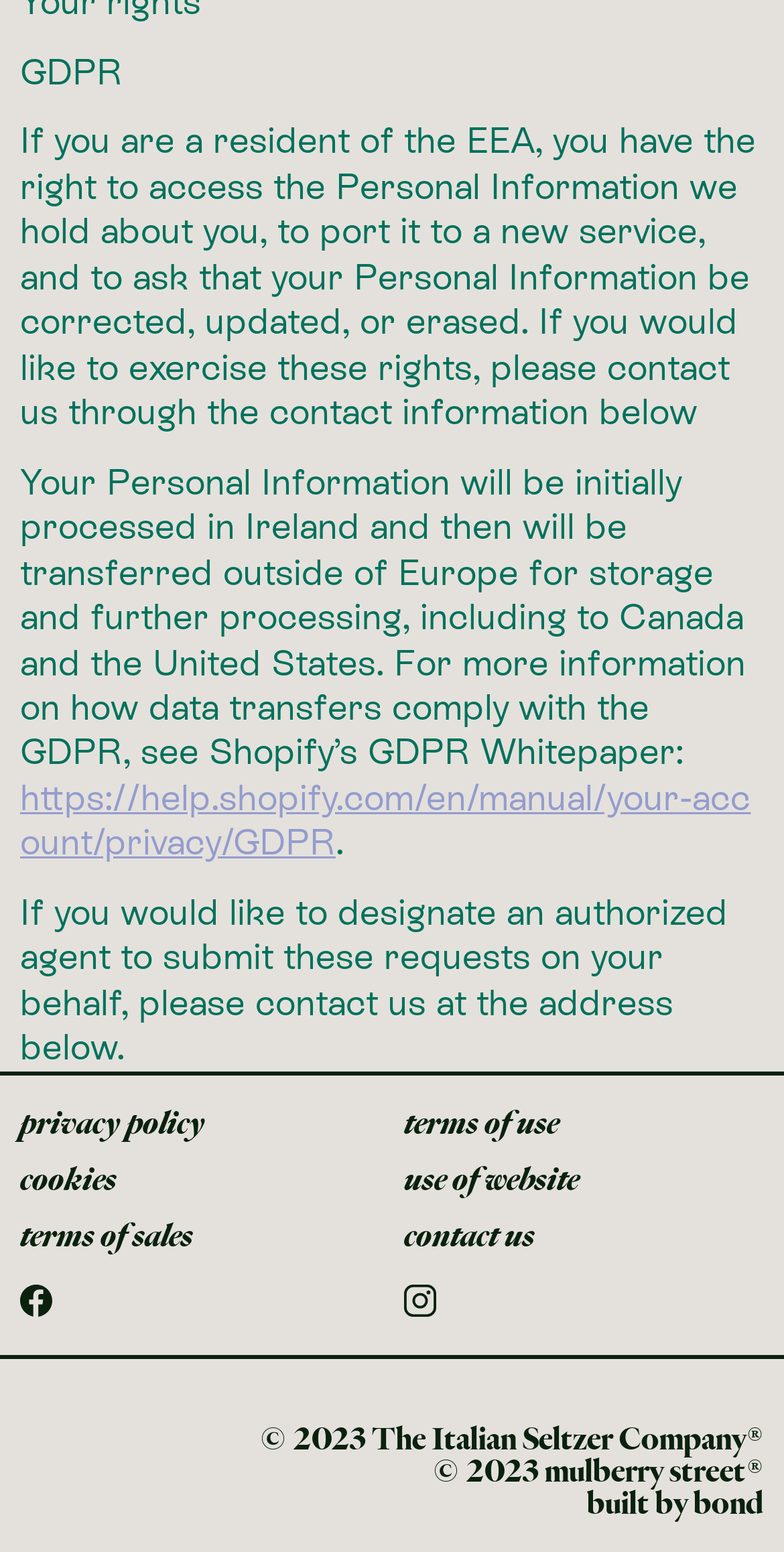Identify the bounding box coordinates of the part that should be clicked to carry out this instruction: "learn about Shopify's GDPR Whitepaper".

[0.026, 0.5, 0.958, 0.556]